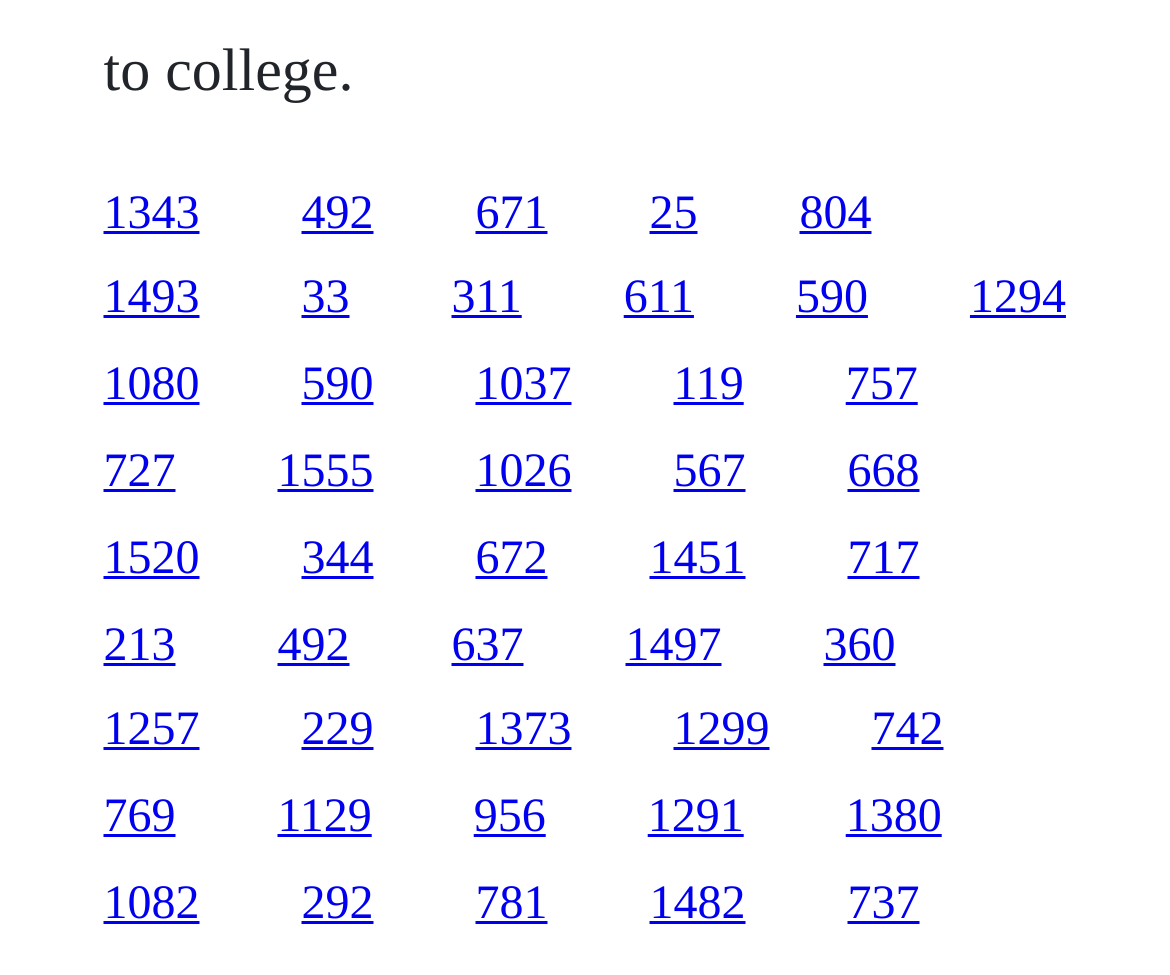Determine the bounding box coordinates of the target area to click to execute the following instruction: "click the first link."

[0.088, 0.193, 0.171, 0.245]